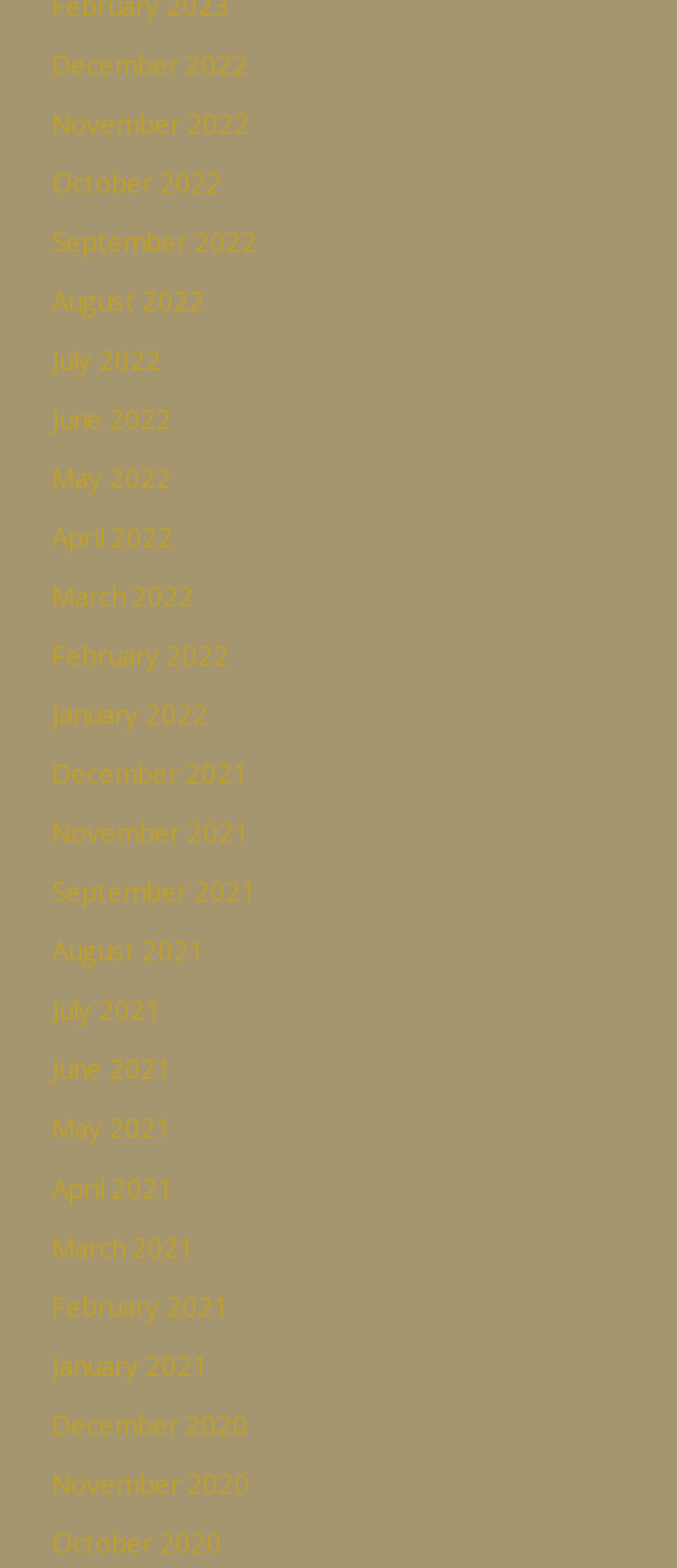Analyze the image and provide a detailed answer to the question: What is the month listed above August 2022?

By examining the list of links, I can see that the month listed above August 2022 is July 2022, based on their vertical positions and y1, y2 coordinates.